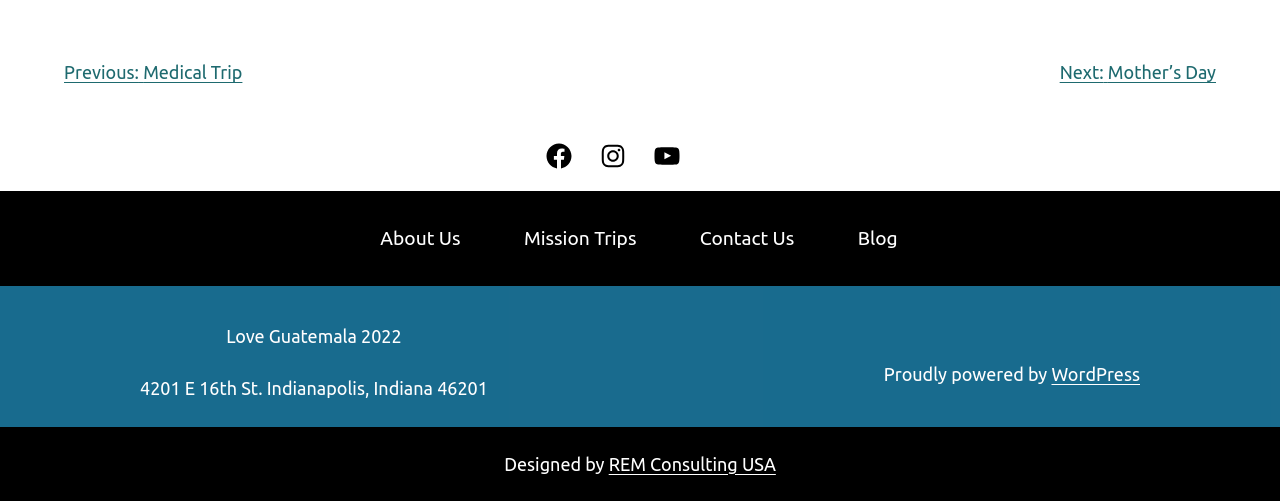Locate the bounding box coordinates of the area to click to fulfill this instruction: "Check WordPress". The bounding box should be presented as four float numbers between 0 and 1, in the order [left, top, right, bottom].

[0.821, 0.726, 0.891, 0.766]